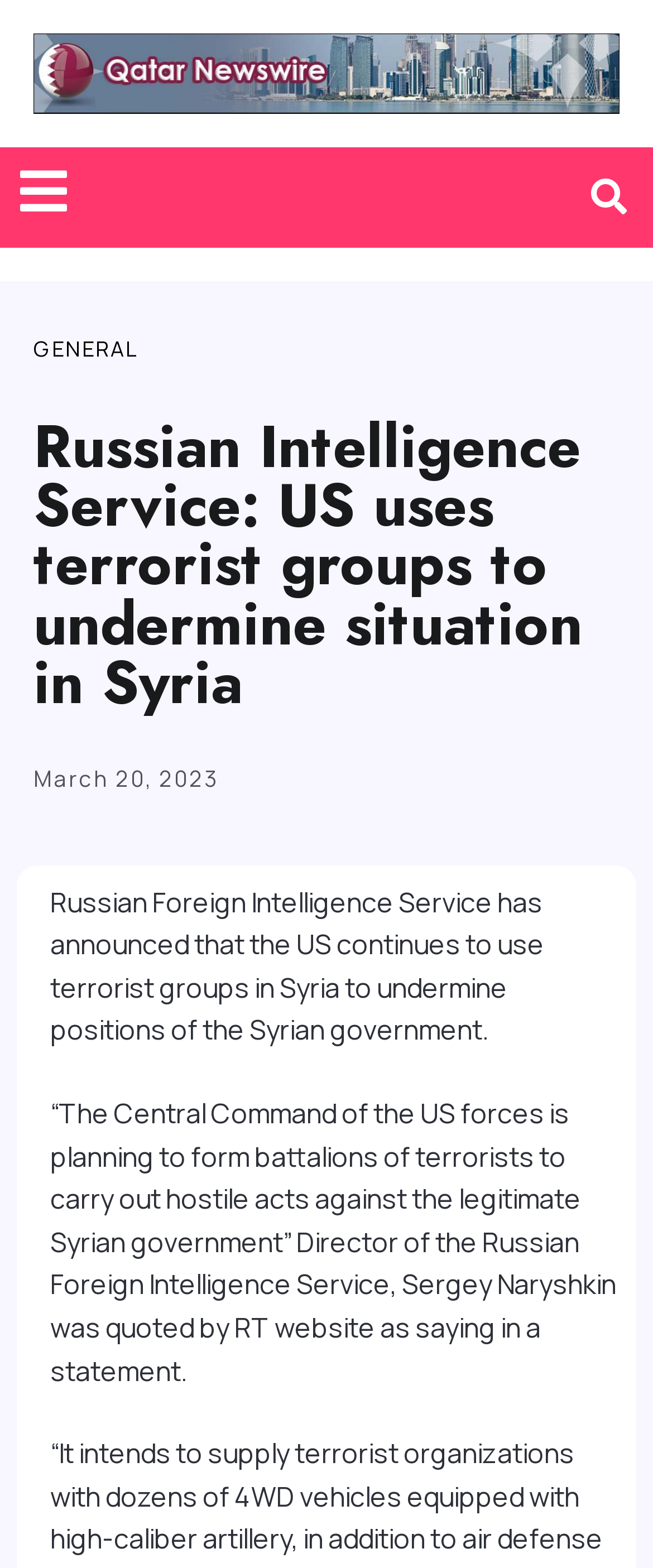Give a one-word or short phrase answer to the question: 
What is the date of the news article?

March 20, 2023